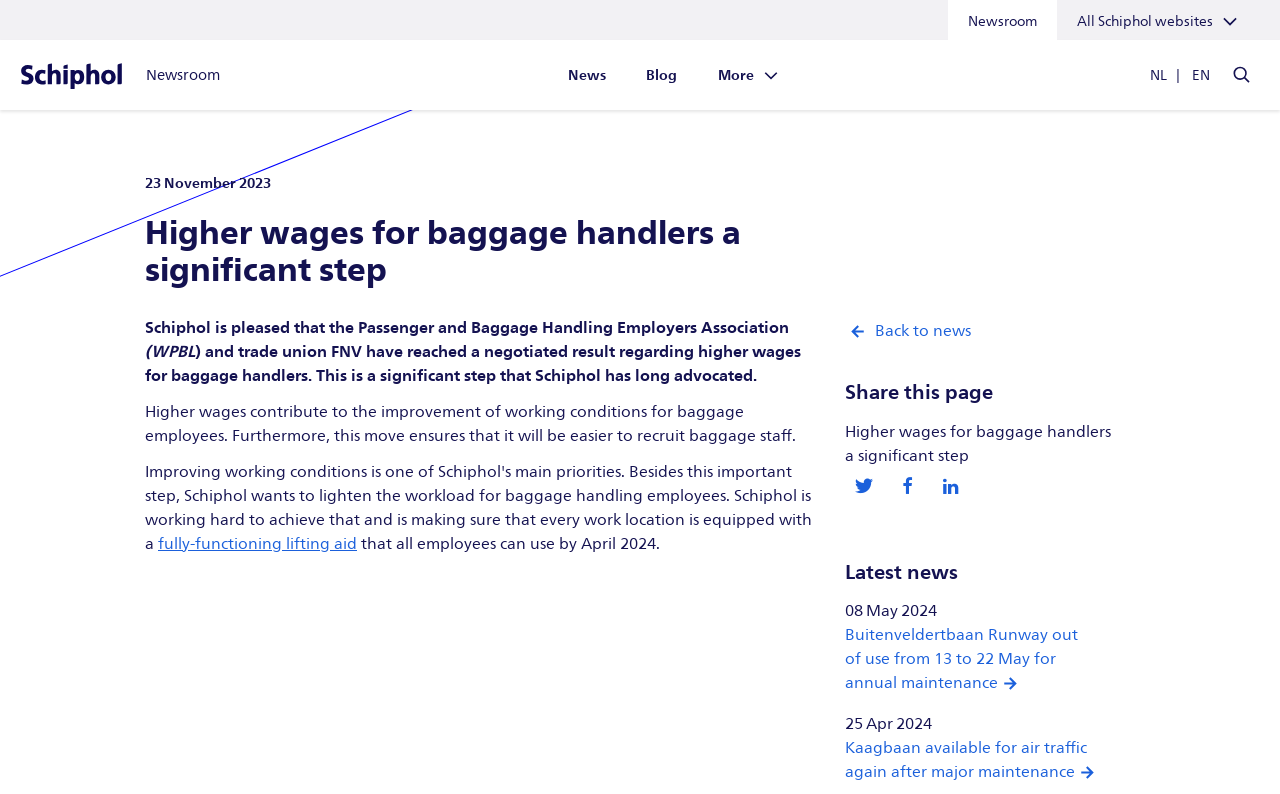What is the language of the webpage?
Kindly answer the question with as much detail as you can.

The language of the webpage can be determined by looking at the text content, which is written in English, and the language selection options at the top right corner of the webpage, which include 'NL' and 'EN', indicating that the current language is English.